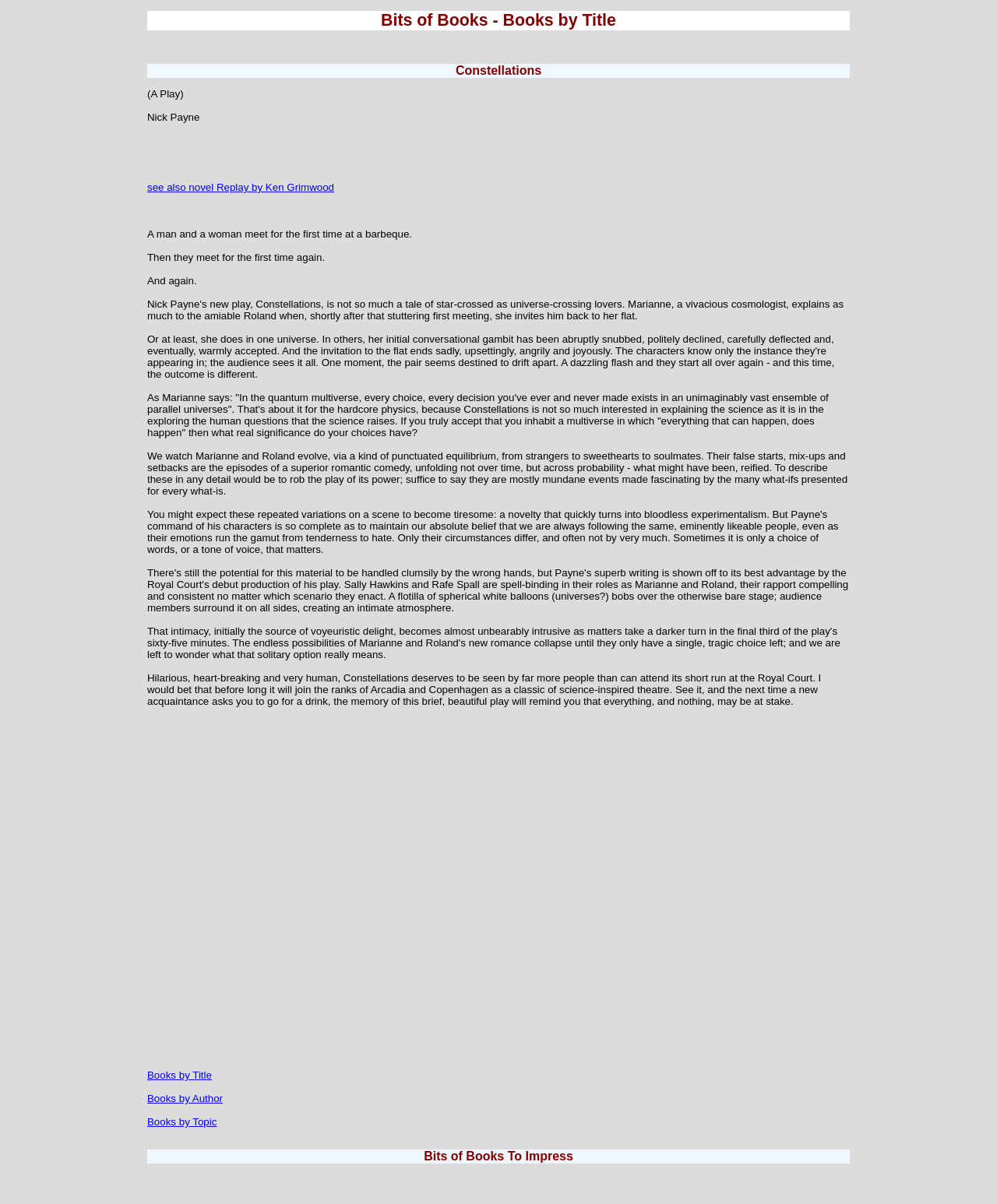Explain the webpage's layout and main content in detail.

This webpage is about a book review, specifically discussing the play "Constellations" by Nick Payne. At the top, there is a heading "Bits of Books - Books by Title" followed by another heading "Constellations" with a subtitle "(A Play)" below it. The author's name, Nick Payne, is displayed next to the subtitle.

Below the author's name, there is a brief summary of the play, describing how a man and a woman meet for the first time at a barbecue, and then again, and again. This is followed by a longer passage that delves deeper into the themes of the play, exploring the human questions raised by the concept of the quantum multiverse.

The webpage then describes the play's storyline, where the characters Marianne and Roland evolve from strangers to sweethearts to soulmates, with their false starts, mix-ups, and setbacks presented as episodes of a romantic comedy. The review praises the play as "hilarious, heart-breaking, and very human" and predicts that it will become a classic of science-inspired theatre.

At the bottom of the page, there are links to other sections of the website, including "Books by Title", "Books by Author", and "Books by Topic". Additionally, there is another heading "Bits of Books To Impress" at the very bottom.